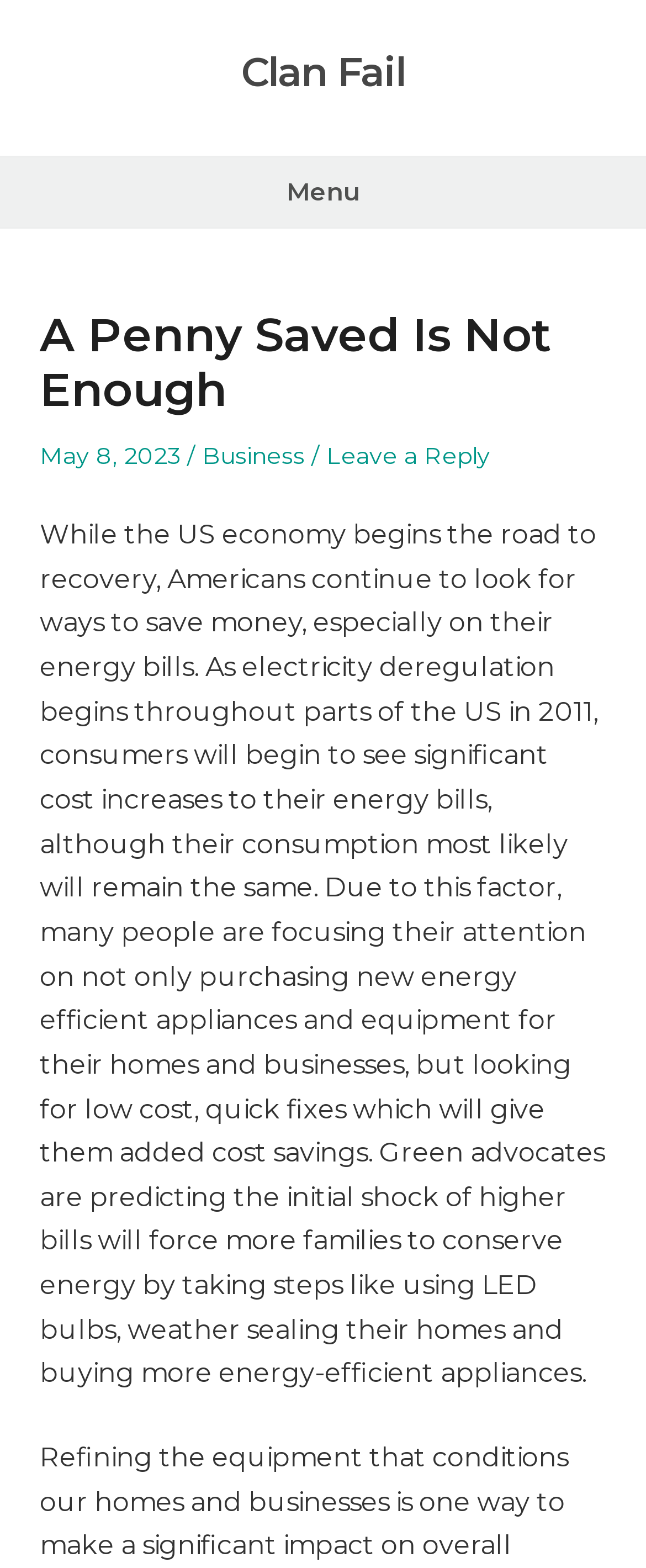Generate the text content of the main headline of the webpage.

A Penny Saved Is Not Enough